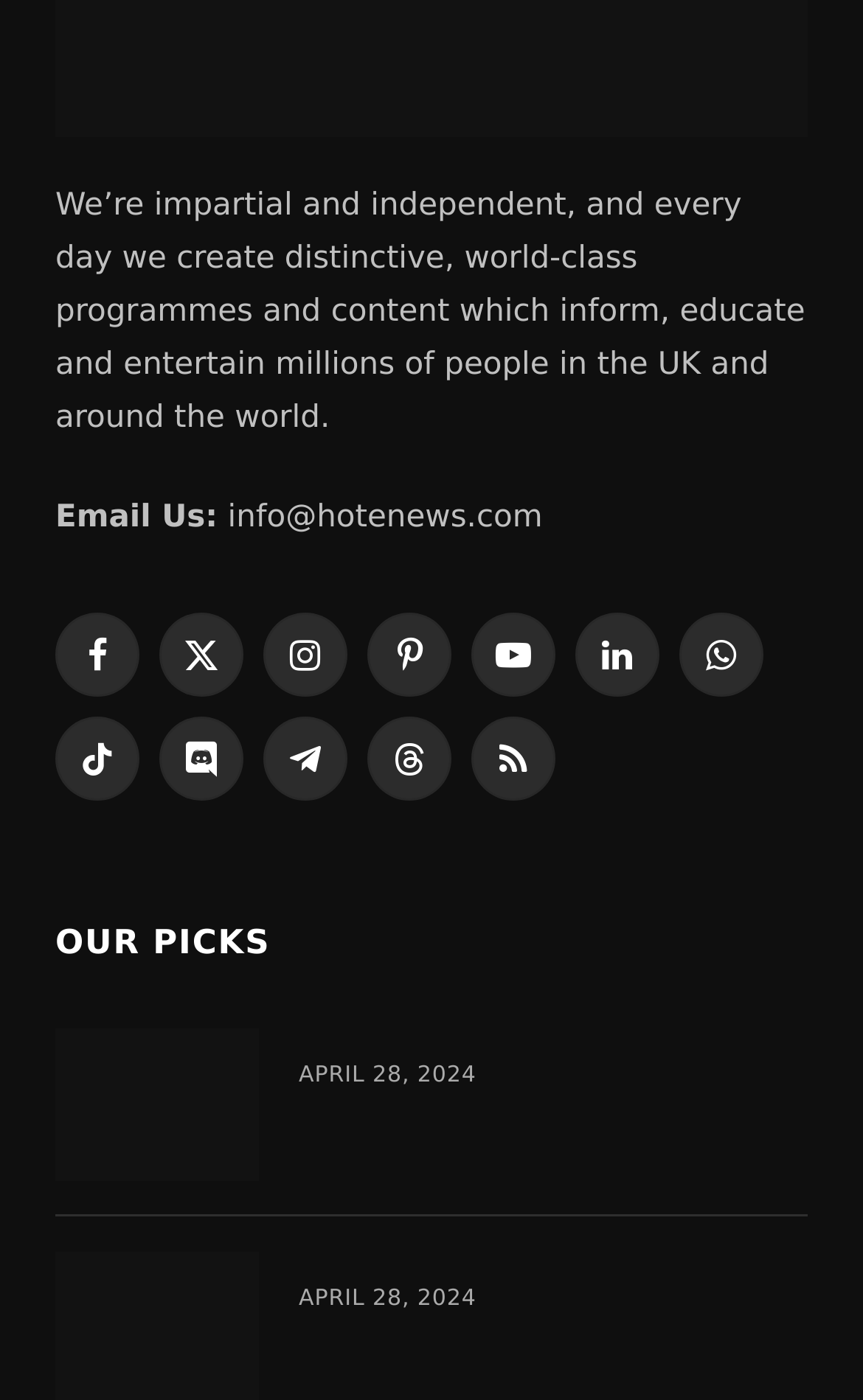How many social media links are there?
Please look at the screenshot and answer in one word or a short phrase.

11